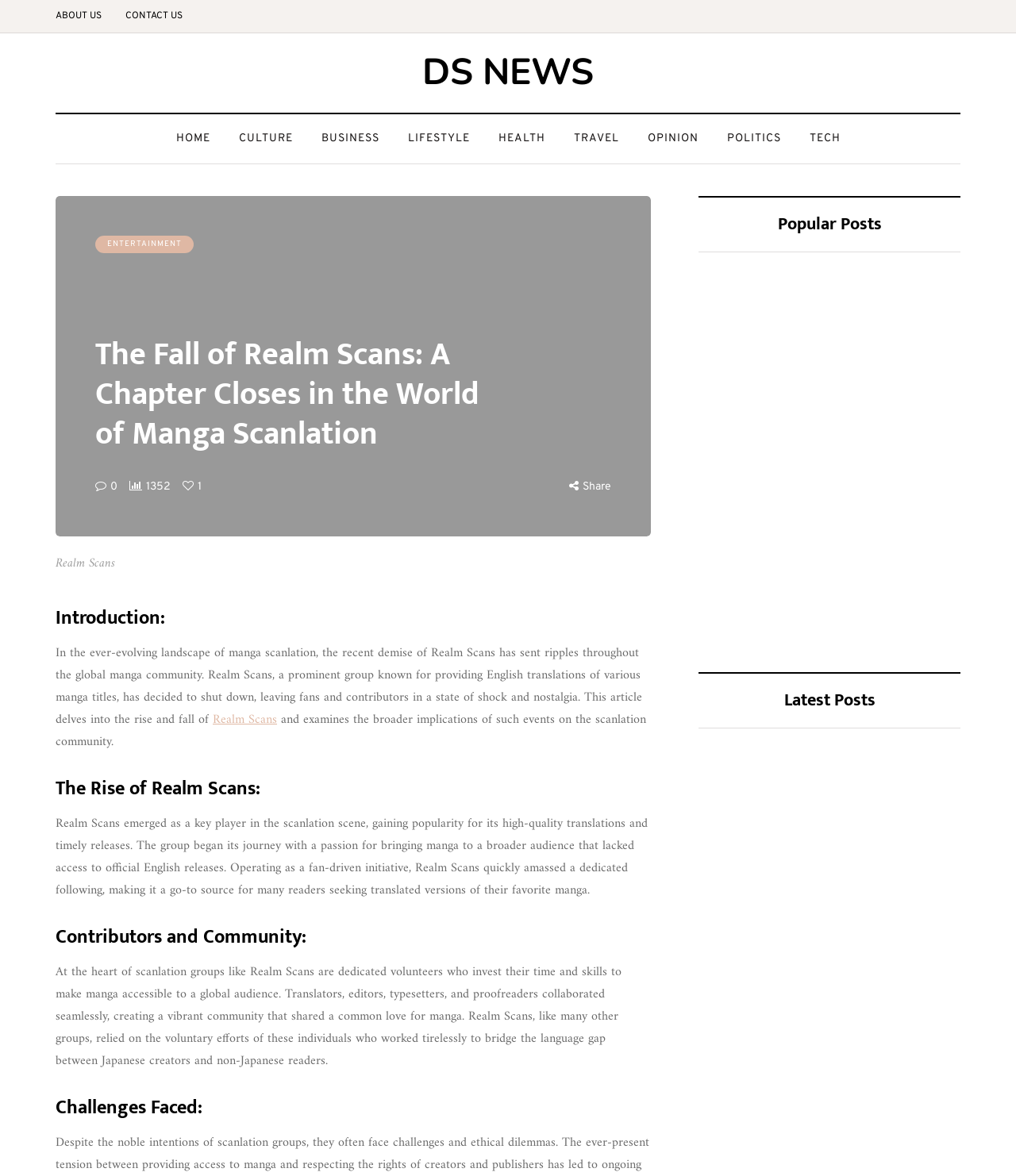Locate and extract the text of the main heading on the webpage.

The Fall of Realm Scans: A Chapter Closes in the World of Manga Scanlation